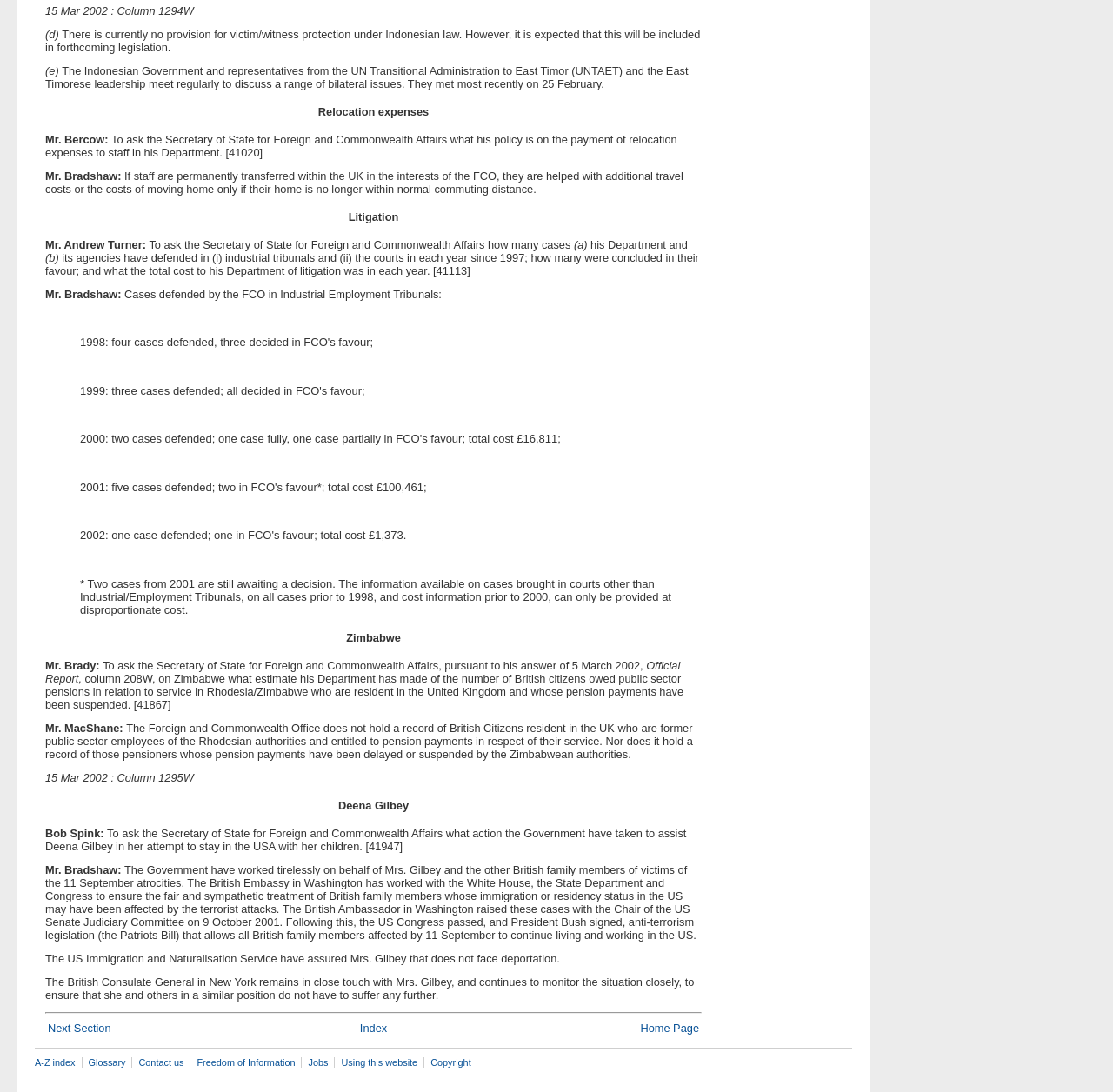Please determine the bounding box coordinates of the element to click in order to execute the following instruction: "Check 'A-Z index'". The coordinates should be four float numbers between 0 and 1, specified as [left, top, right, bottom].

[0.031, 0.968, 0.073, 0.978]